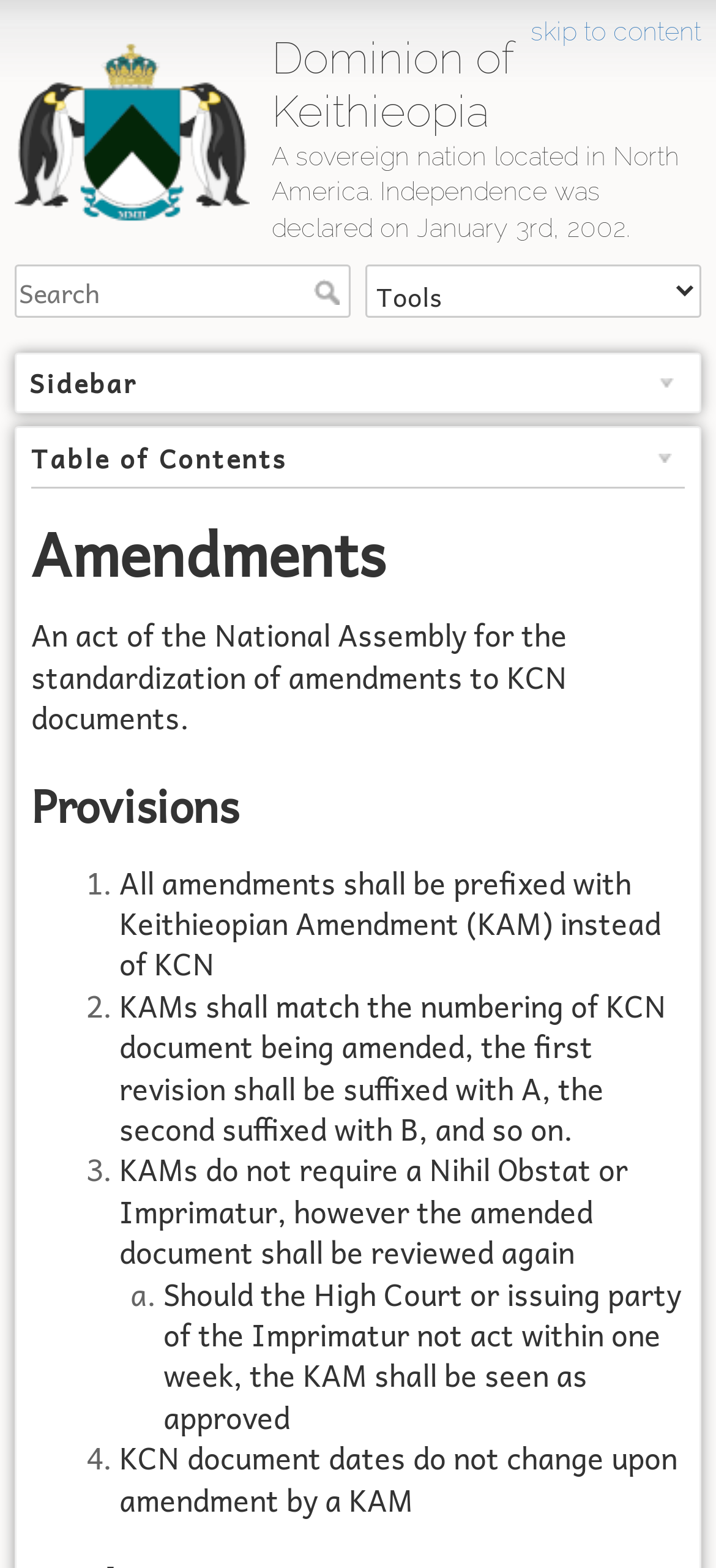Generate a comprehensive caption for the webpage you are viewing.

The webpage is about the Dominion of Keithieopia, a sovereign nation located in North America that declared independence on January 3rd, 2002. At the top of the page, there is a heading with the nation's name, accompanied by a link with the same text. Below this heading, there is a brief description of the nation.

On the top-right corner of the page, there is a search bar with a textbox and a search button. Next to the search bar, there is a combobox labeled "Tools". 

On the left side of the page, there is a sidebar with several headings, including "Sidebar", "Table of Contents", "Amendments", and "Provisions". The "Amendments" section has a brief description, and the "Provisions" section has a list of four items, each with a number and a brief description. The list items are indented, and some of them have sub-items with lowercase letters.

The overall structure of the page is divided into two main sections: the top section with the nation's name, description, and search bar, and the left sidebar with various headings and lists.